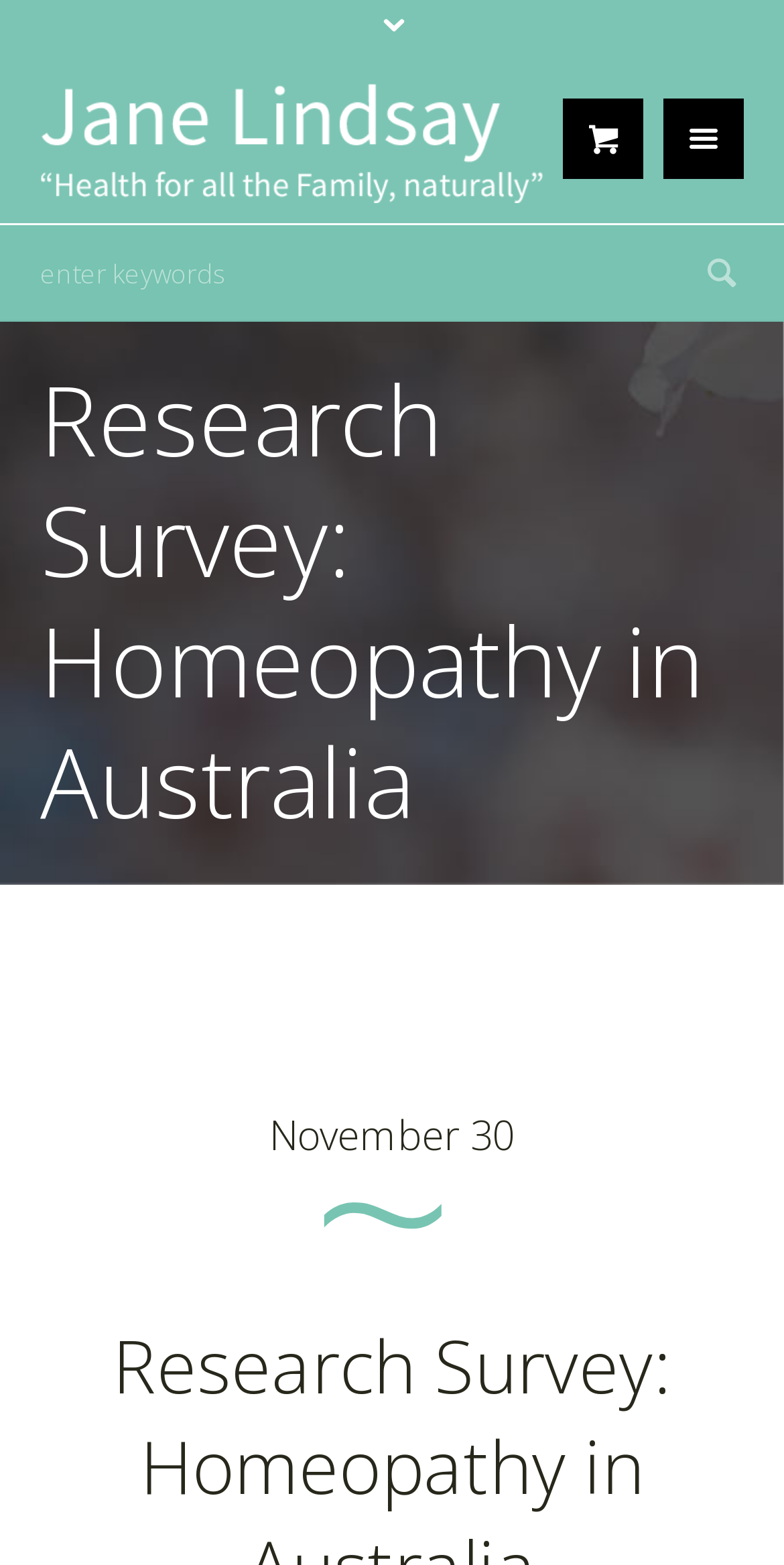How many links are present in the top section of the webpage?
Please interpret the details in the image and answer the question thoroughly.

There are two links present in the top section of the webpage, represented by the OCR texts '' and '', which might be used for navigation or social media sharing purposes.